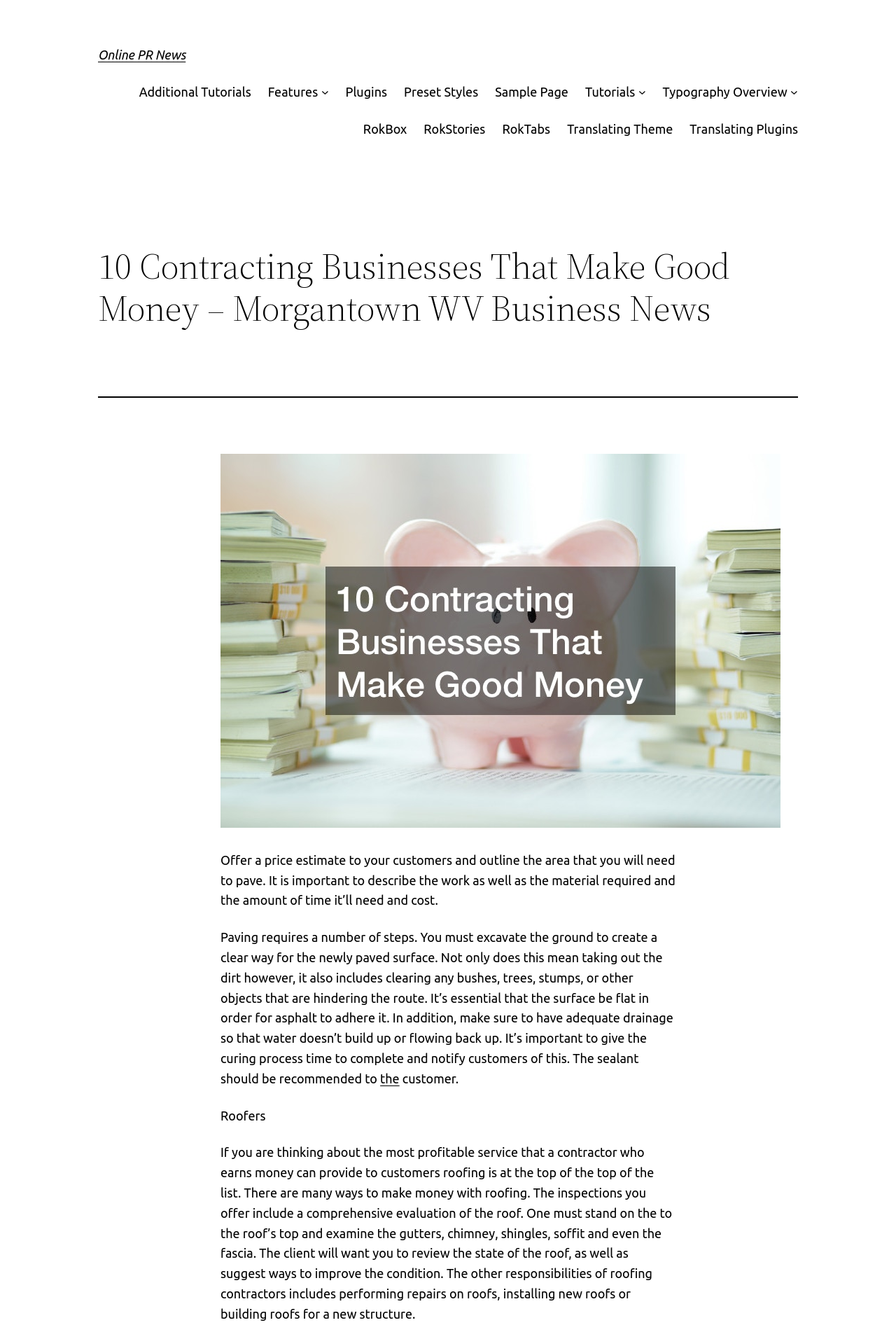Find the main header of the webpage and produce its text content.

Online PR News